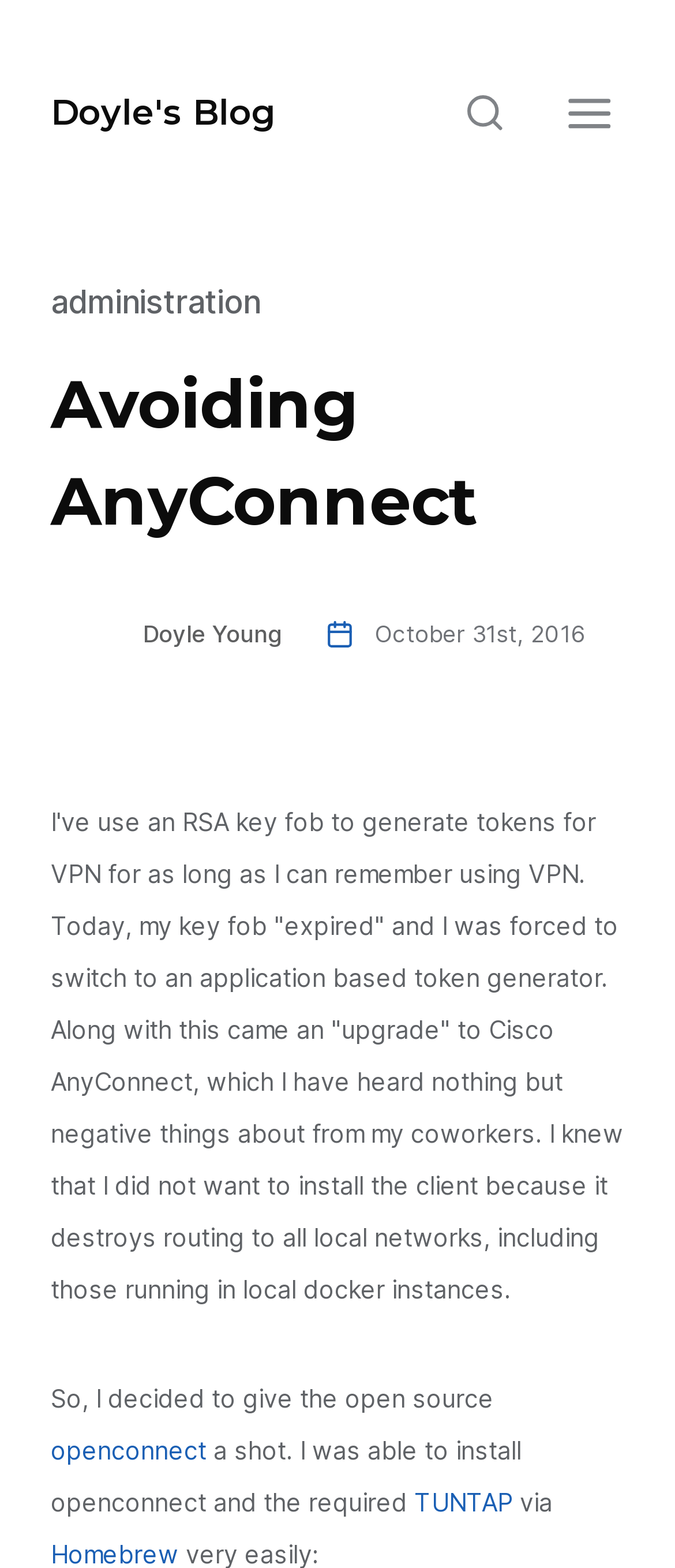Please locate the clickable area by providing the bounding box coordinates to follow this instruction: "Explore NEWS".

None